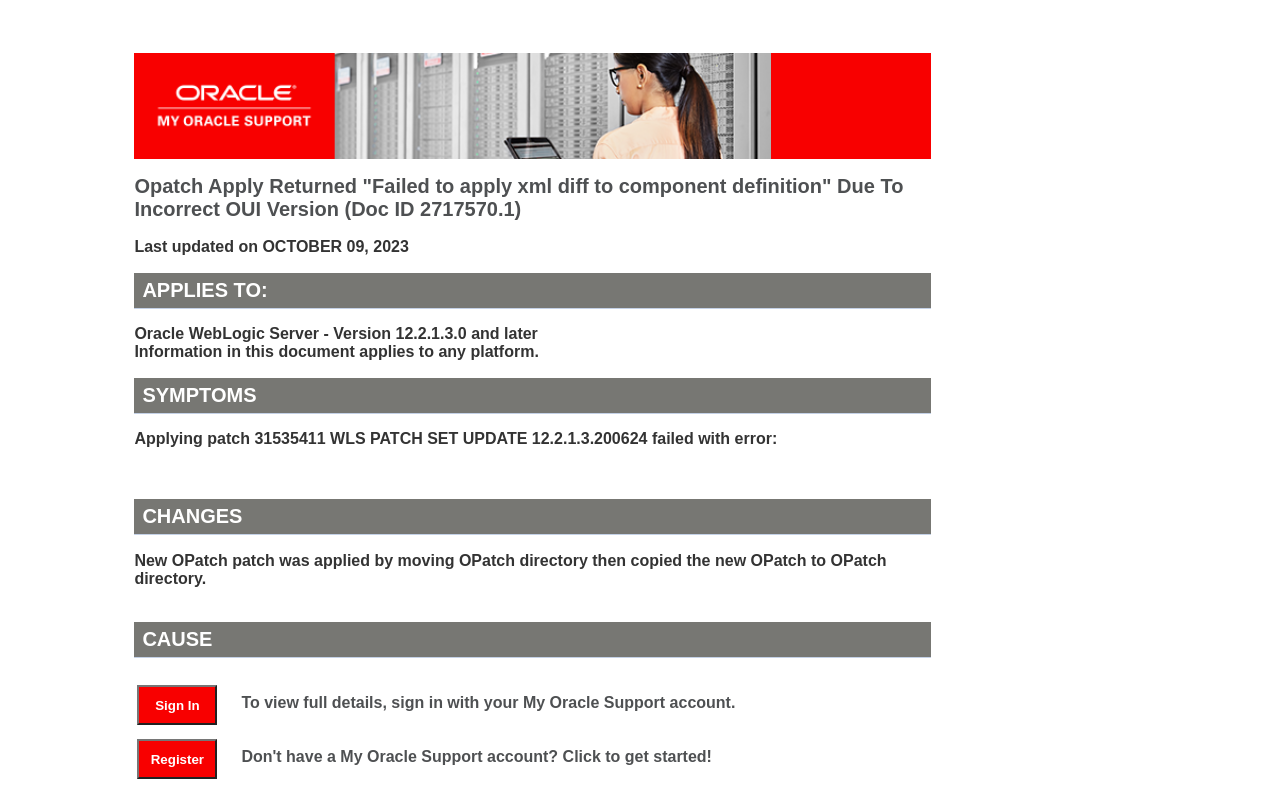Using the element description provided, determine the bounding box coordinates in the format (top-left x, top-left y, bottom-right x, bottom-right y). Ensure that all values are floating point numbers between 0 and 1. Element description: Sign In

[0.107, 0.868, 0.17, 0.919]